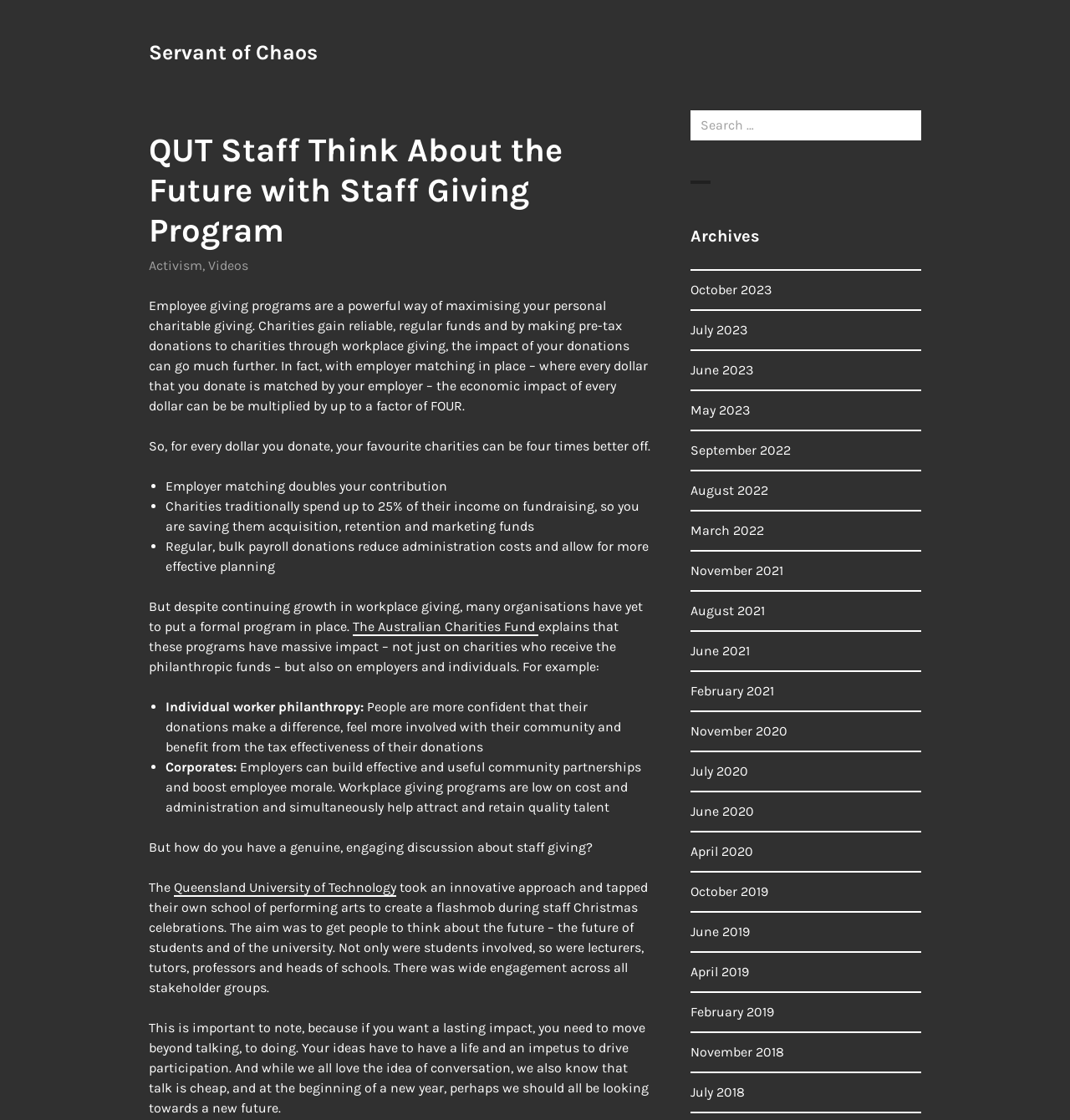Carefully examine the image and provide an in-depth answer to the question: What is the purpose of workplace giving programs?

According to the webpage, workplace giving programs are a powerful way of maximising personal charitable giving, allowing individuals to make a greater impact on charities through pre-tax donations and employer matching.